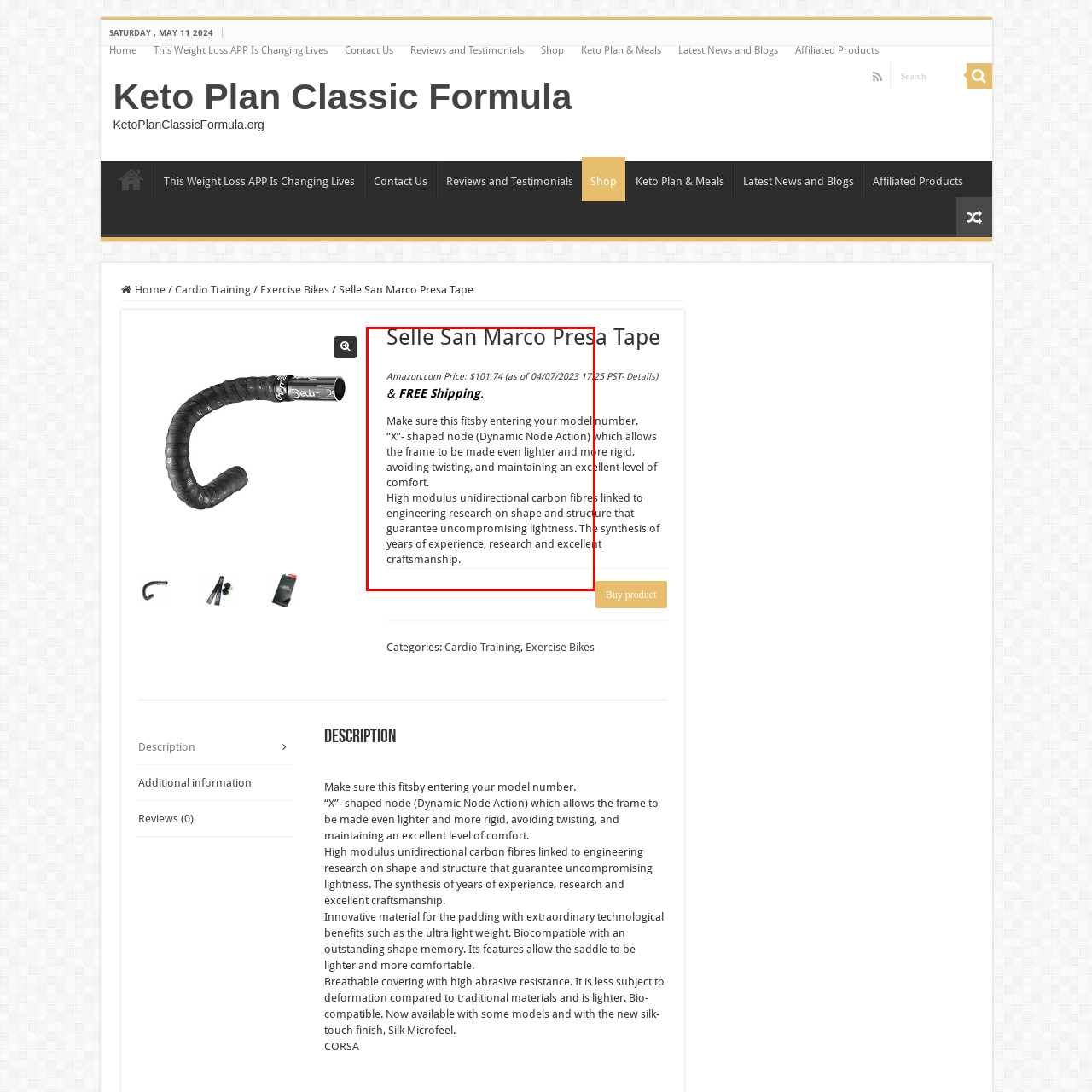Provide a thorough description of the image enclosed within the red border.

The image showcases the product "Selle San Marco Presa Tape" along with its price information listed on Amazon.com. Priced at $101.74 (as of April 7, 2023), the product includes details about its features, emphasizing the benefits of its design and materials. A key highlight is the innovative "X"-shaped node that enhances the frame's lightness and rigidity, promoting exceptional comfort while preventing twisting. Additionally, the text notes that the product comes with free shipping. Overall, this image effectively combines product specifics and pricing, making it appealing for potential buyers seeking quality and comfort in their cycling experience.